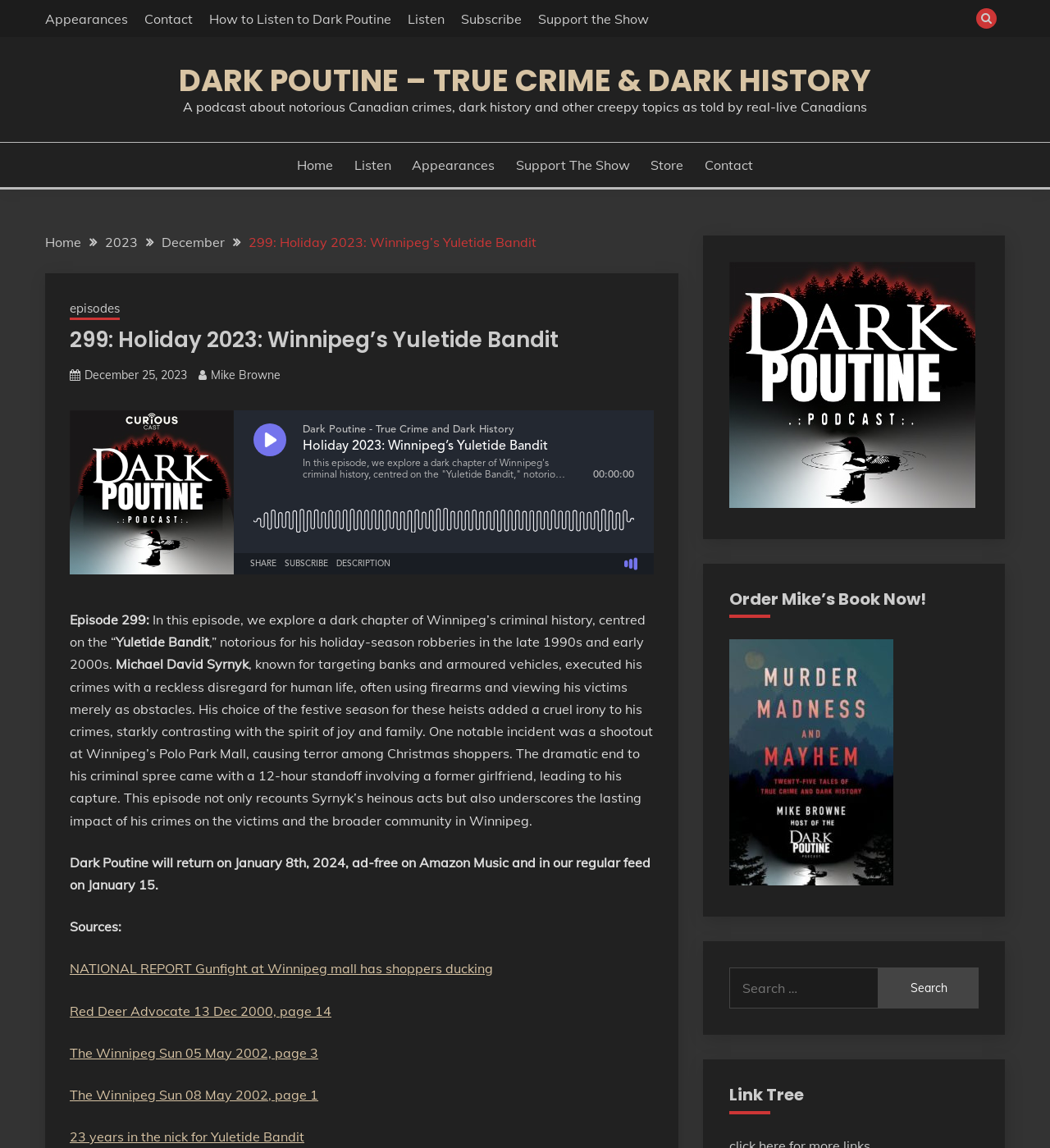Highlight the bounding box coordinates of the element you need to click to perform the following instruction: "Listen to the podcast."

[0.388, 0.009, 0.423, 0.023]